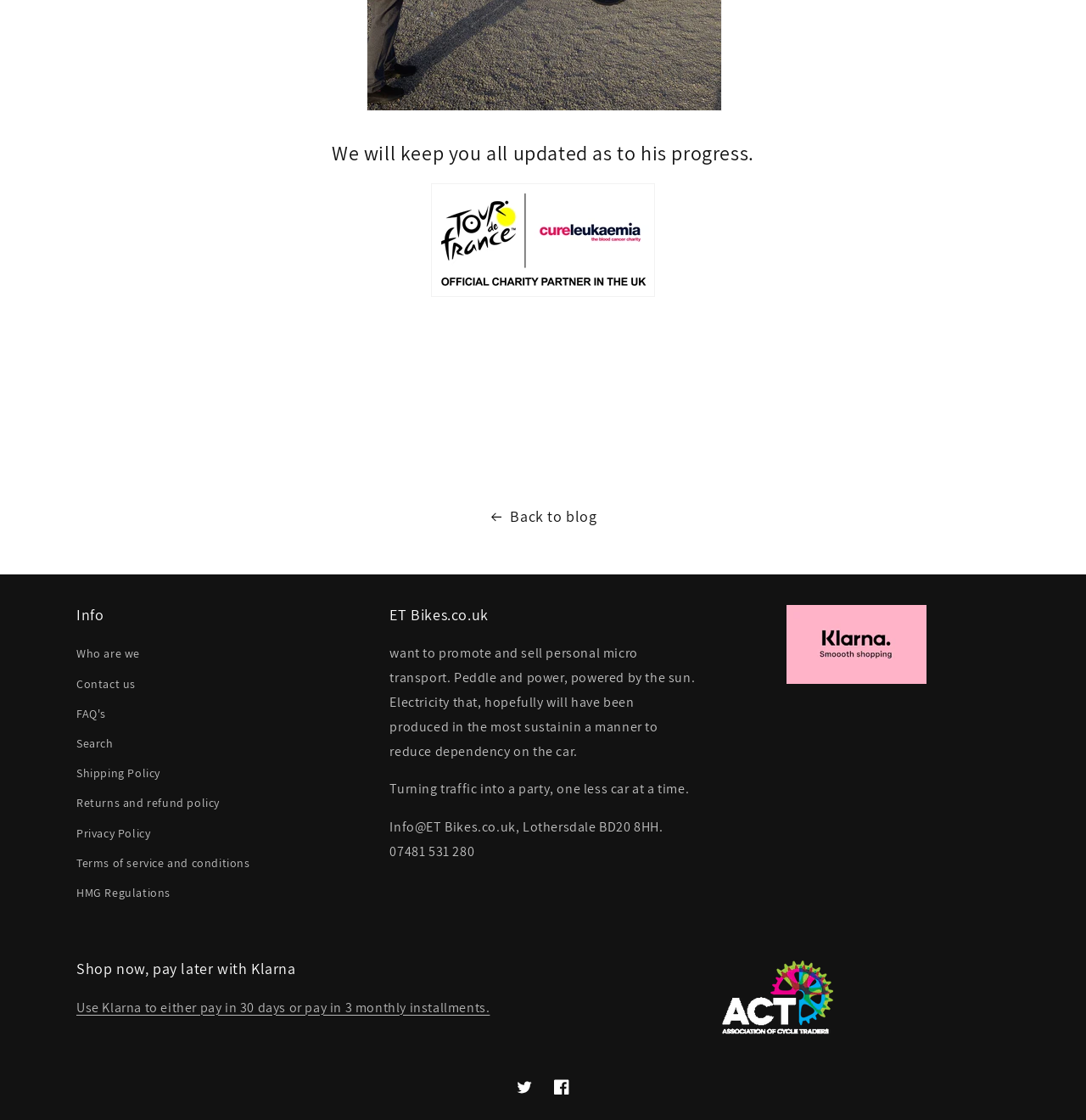Determine the bounding box for the described HTML element: "Back to blog". Ensure the coordinates are four float numbers between 0 and 1 in the format [left, top, right, bottom].

[0.0, 0.449, 1.0, 0.474]